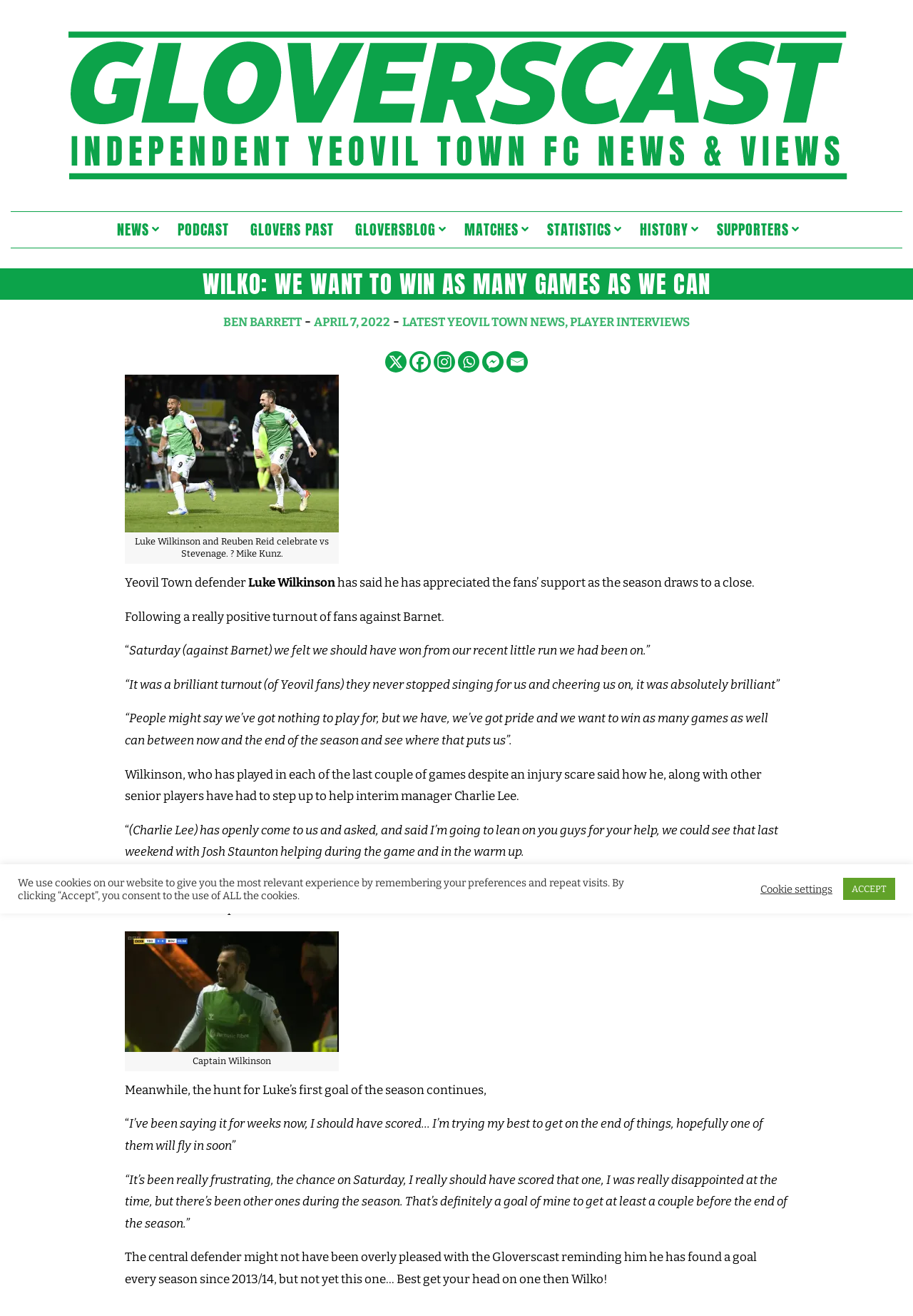Who is the Yeovil Town defender? From the image, respond with a single word or brief phrase.

Luke Wilkinson